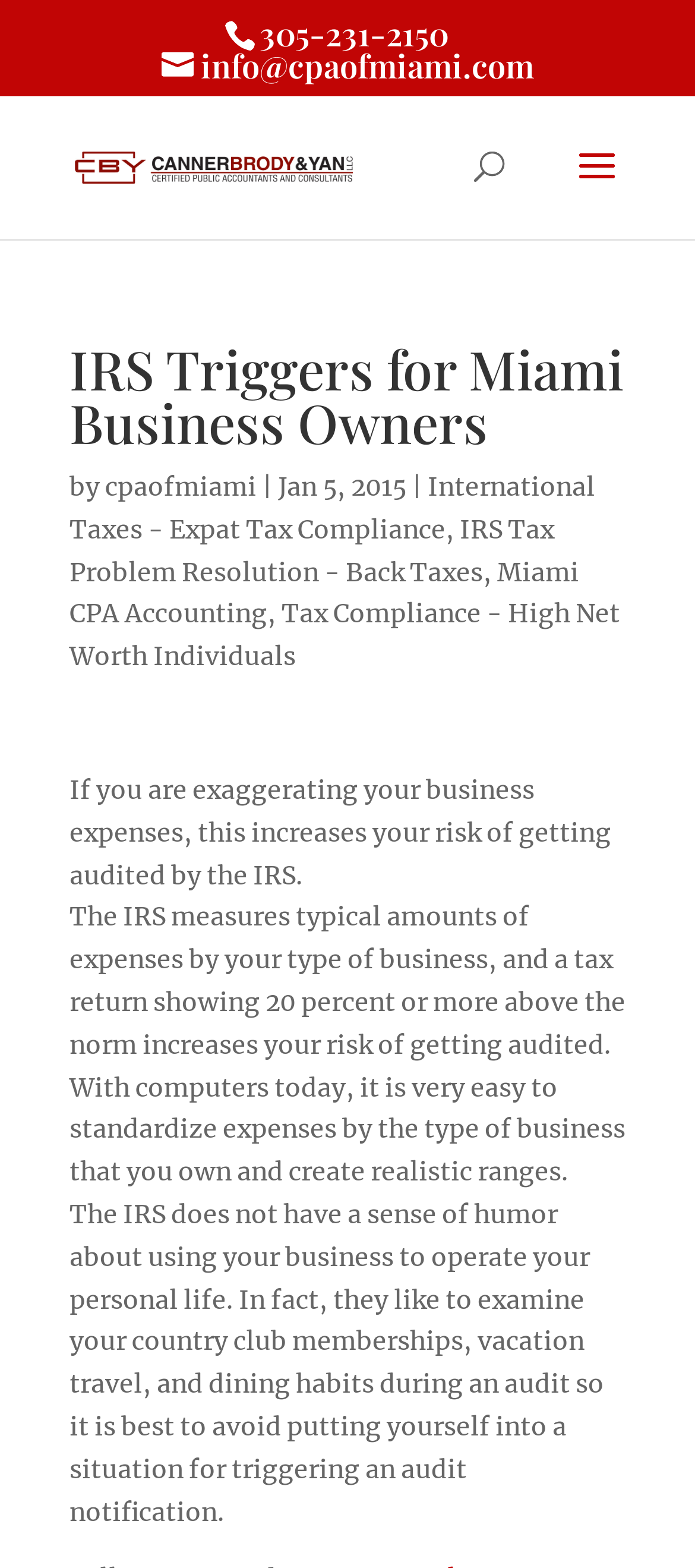Can you specify the bounding box coordinates for the region that should be clicked to fulfill this instruction: "Send an email".

[0.232, 0.035, 0.768, 0.053]